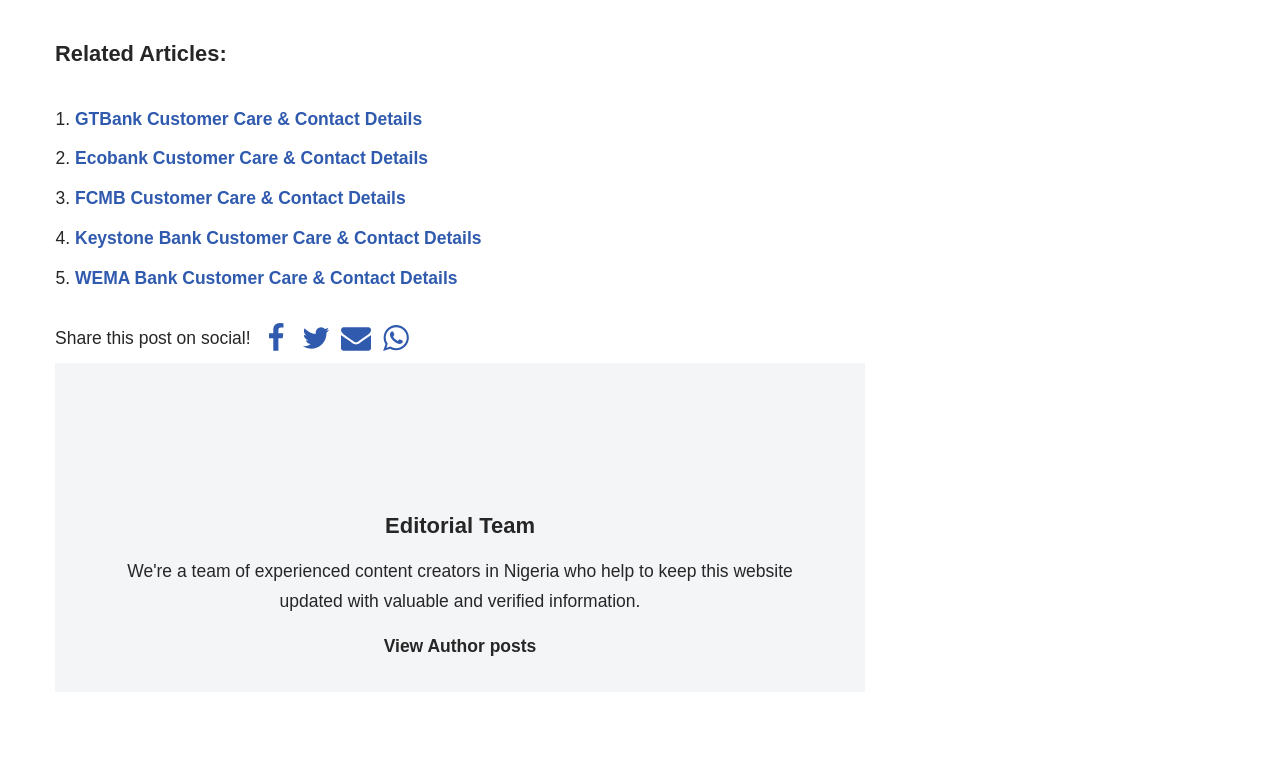For the following element description, predict the bounding box coordinates in the format (top-left x, top-left y, bottom-right x, bottom-right y). All values should be floating point numbers between 0 and 1. Description: View Author posts

[0.074, 0.828, 0.645, 0.867]